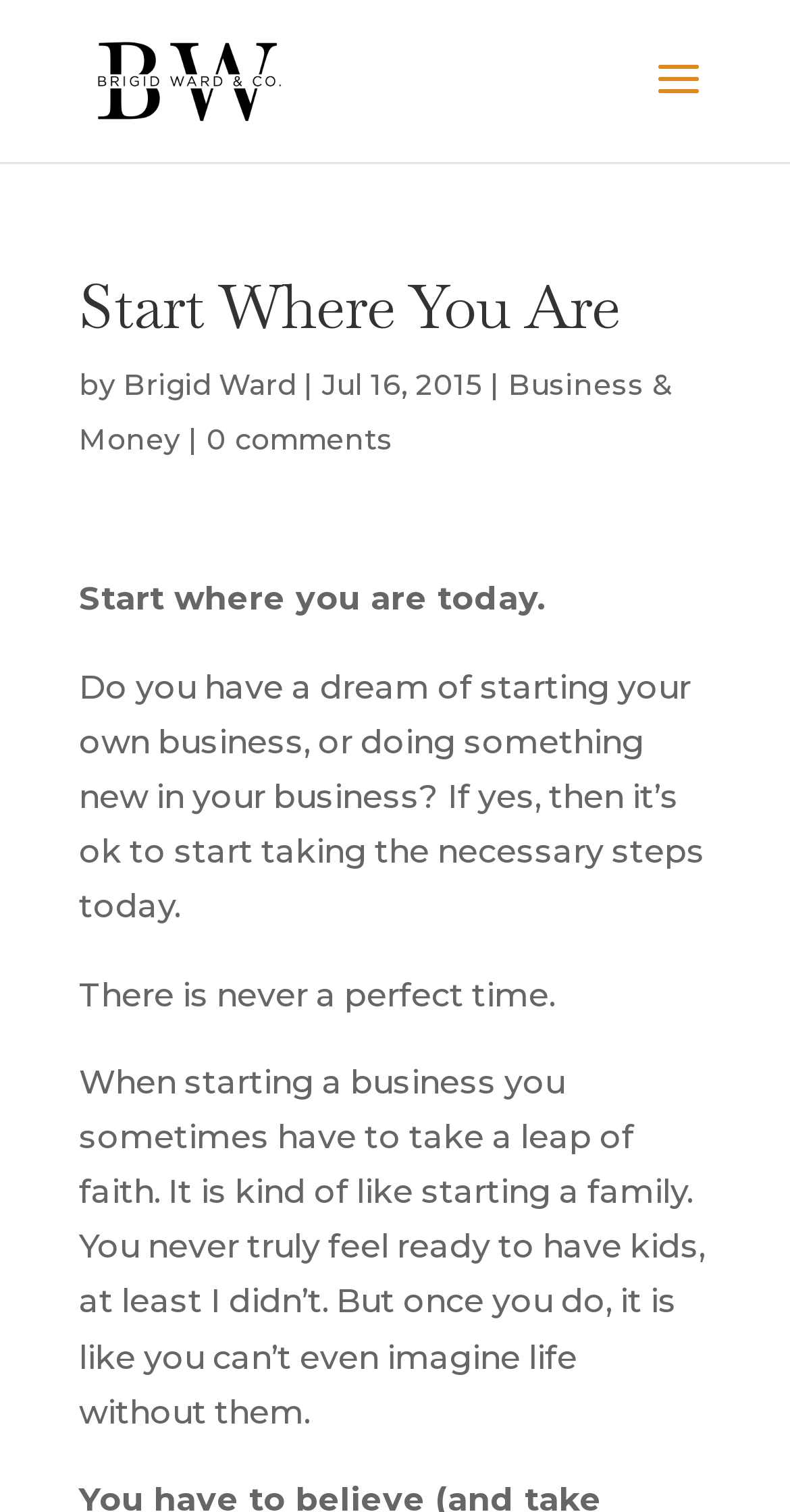Convey a detailed summary of the webpage, mentioning all key elements.

The webpage appears to be a blog post or article titled "Start Where You Are" by Brigid Ward. At the top left, there is a link to the author's name, accompanied by a small image of Brigid Ward. Below this, there is a search bar that spans almost the entire width of the page.

The main content of the page is divided into sections. The title "Start Where You Are" is prominently displayed in a large font, followed by the author's name, a separator, and the publication date "Jul 16, 2015". Below this, there is a link to the category "Business & Money" and a link to "0 comments".

The main article begins with a brief introduction, "Start where you are today." This is followed by a longer paragraph that discusses the idea of taking the necessary steps to start a business, even if it doesn't feel like the perfect time. The article continues with another paragraph that uses the analogy of starting a family to describe the process of taking a leap of faith when starting a business.

Throughout the page, the text is arranged in a clear and readable format, with headings and paragraphs that are easy to distinguish. There are no other images on the page besides the small image of Brigid Ward at the top.